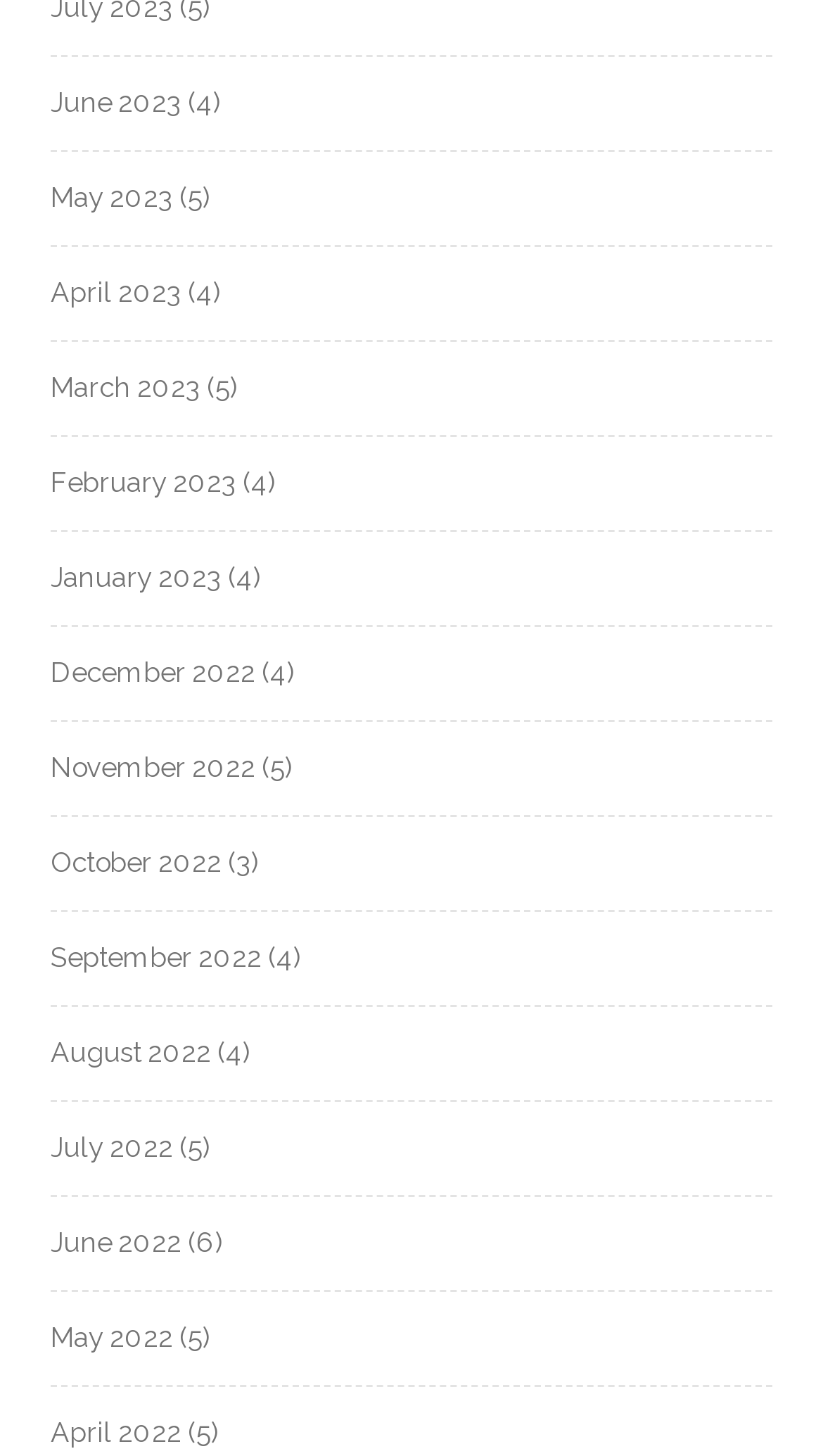Find the bounding box coordinates of the element I should click to carry out the following instruction: "Check March 2023".

[0.062, 0.255, 0.244, 0.277]